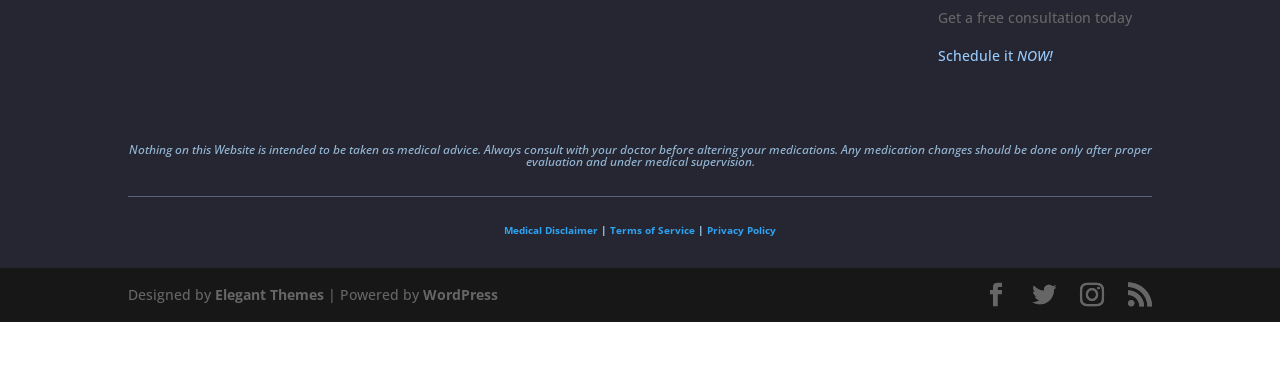Locate the bounding box coordinates of the item that should be clicked to fulfill the instruction: "Visit the Elegant Themes website".

[0.168, 0.762, 0.253, 0.813]